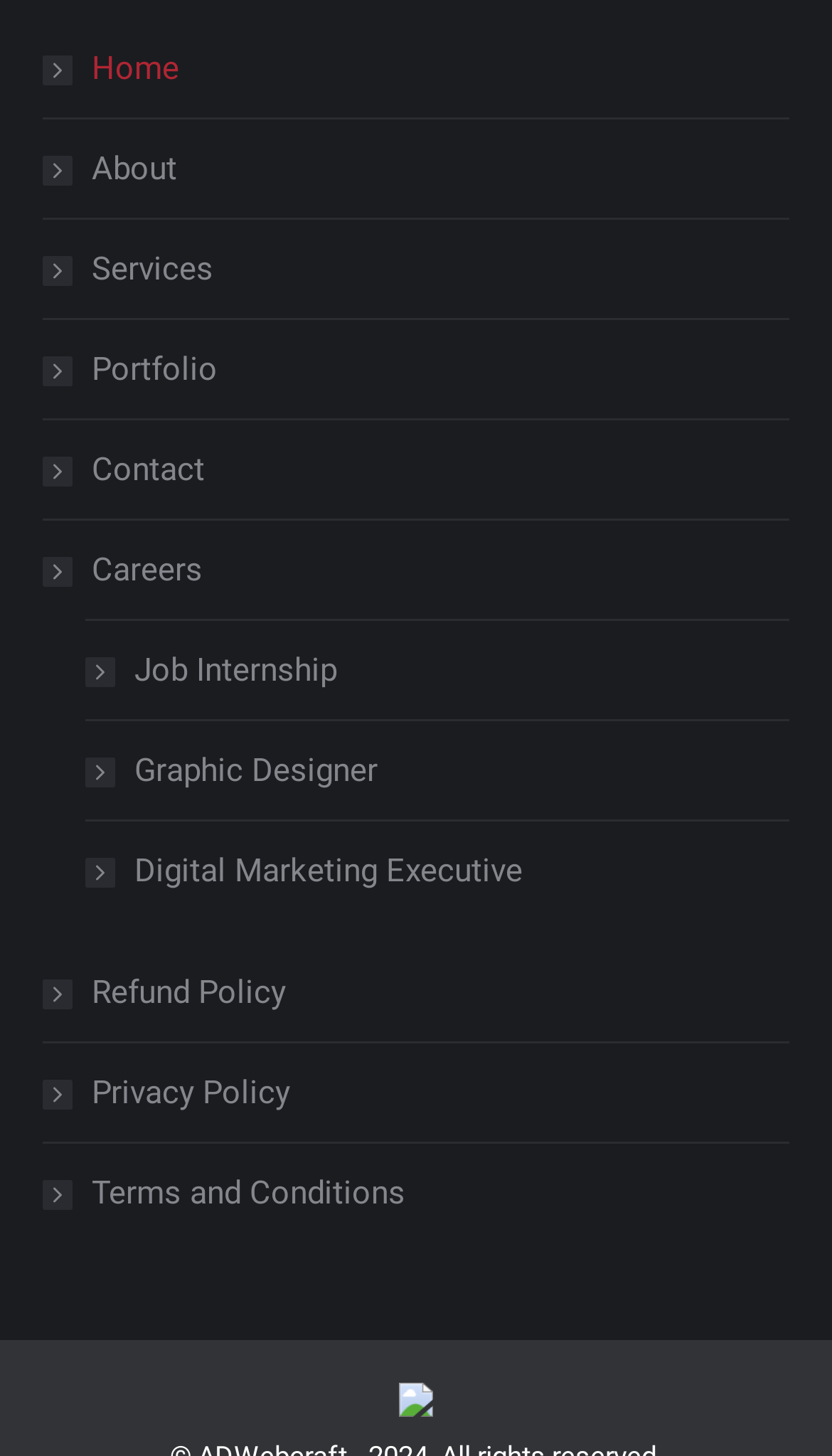Locate the bounding box coordinates of the clickable region to complete the following instruction: "learn about graphic designer job."

[0.103, 0.51, 0.454, 0.55]